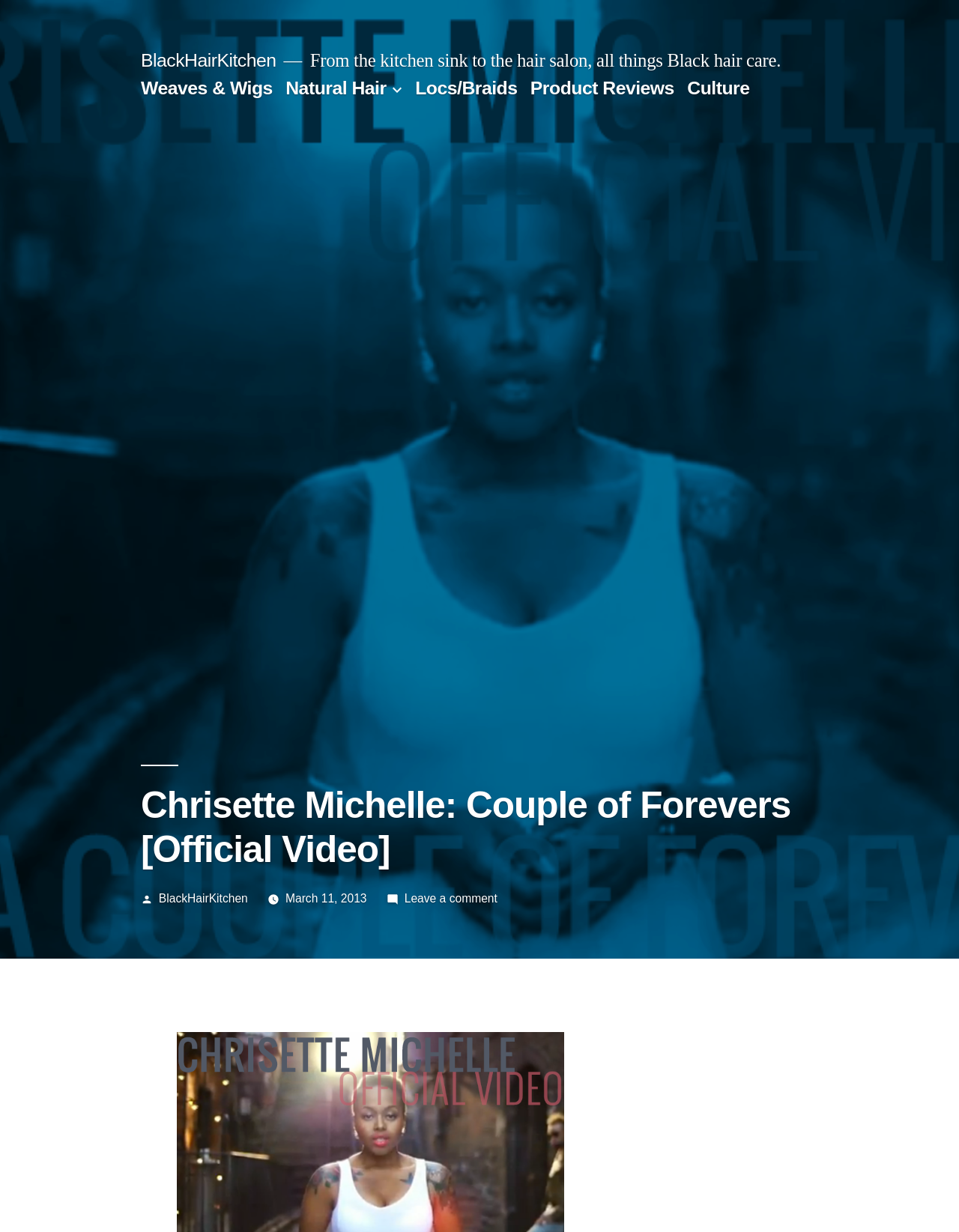Provide your answer to the question using just one word or phrase: What is the category of the 'Weaves & Wigs' link?

Hair care